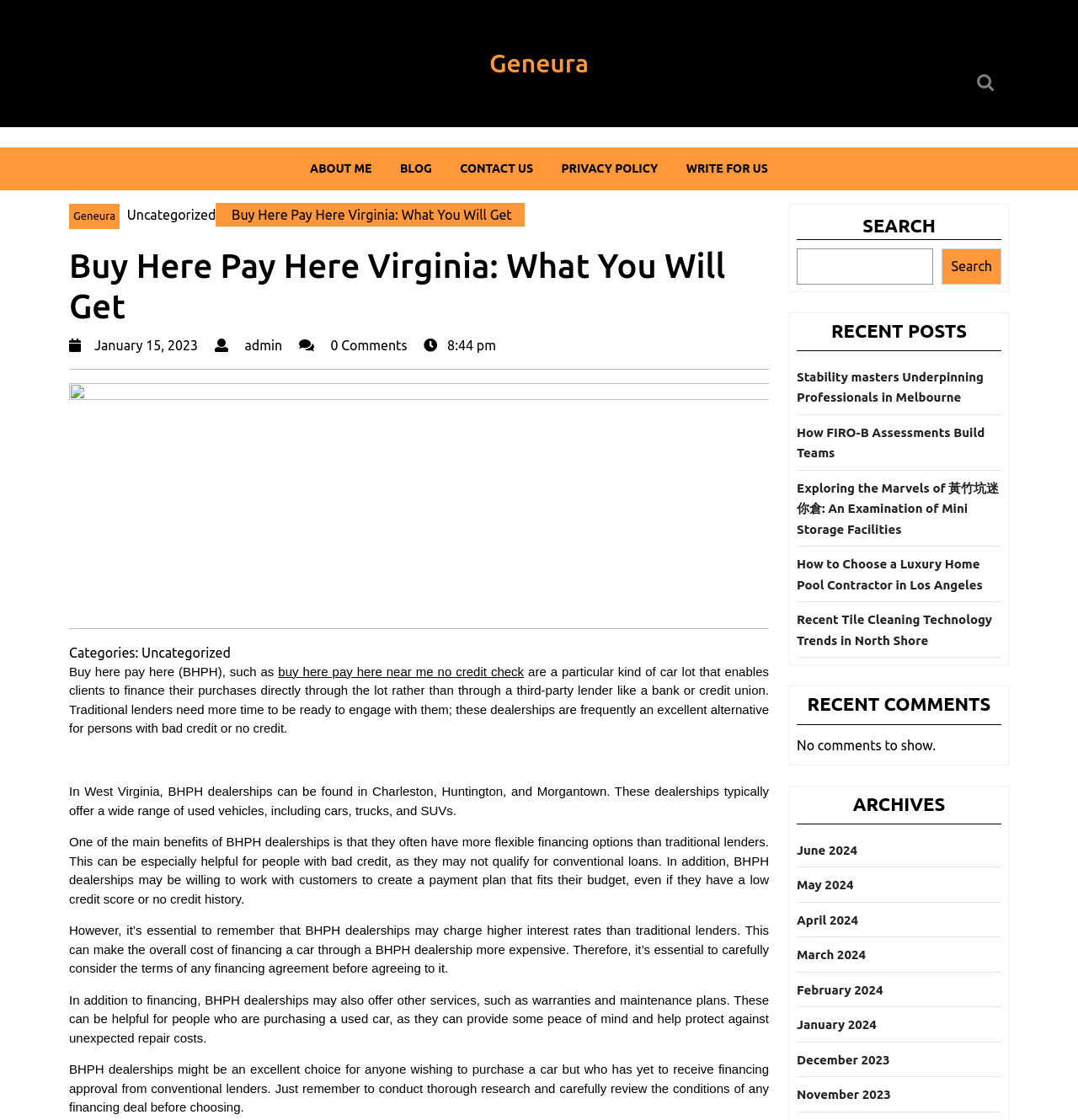What type of car lot is described in the article? From the image, respond with a single word or brief phrase.

Buy here pay here